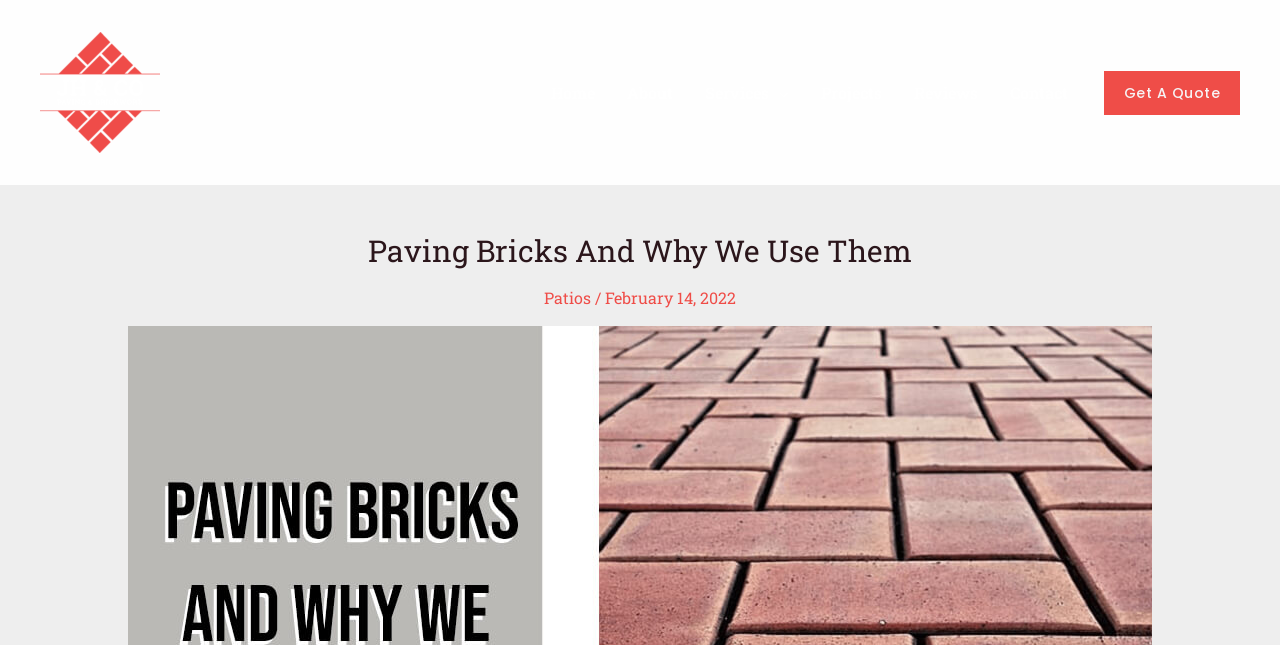What type of project is mentioned on the webpage?
Answer the question with a single word or phrase derived from the image.

Patios